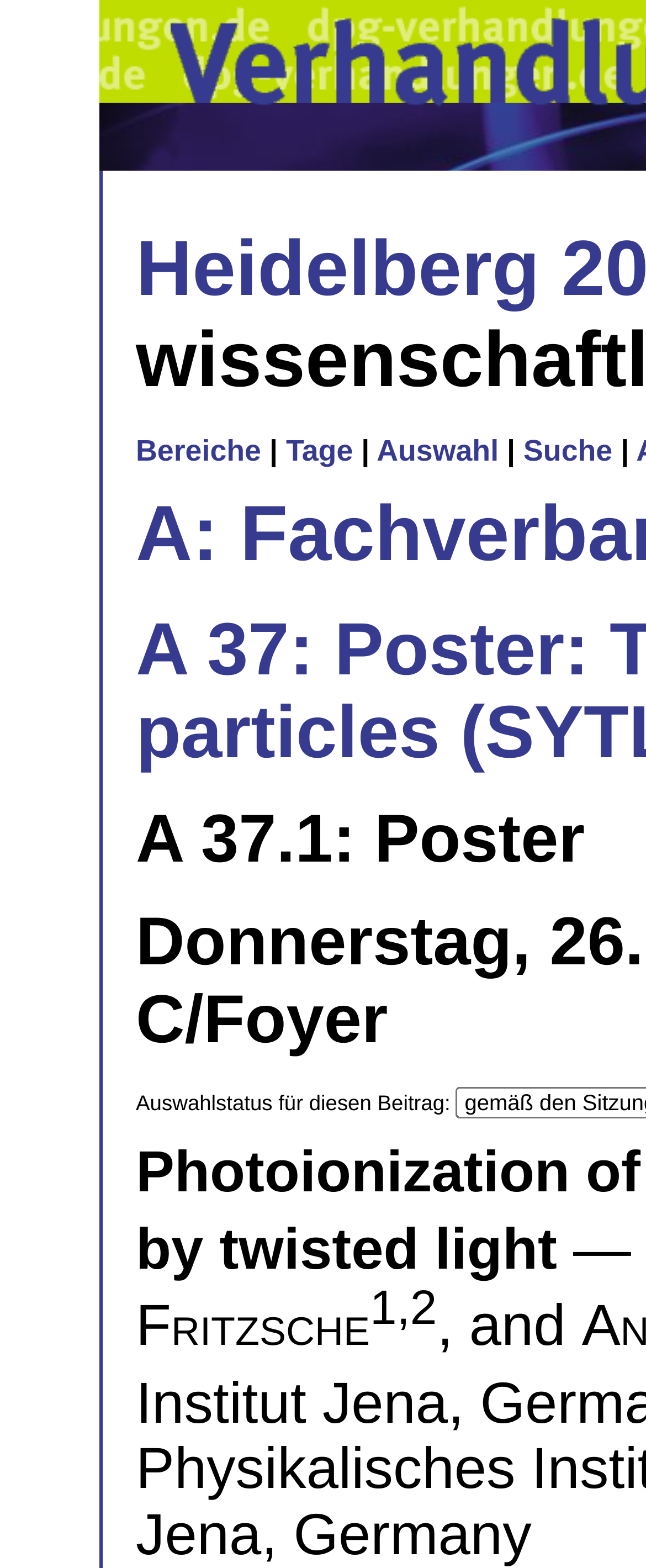Identify the main heading of the webpage and provide its text content.

Heidelberg 2015 – wissenschaftliches Programm